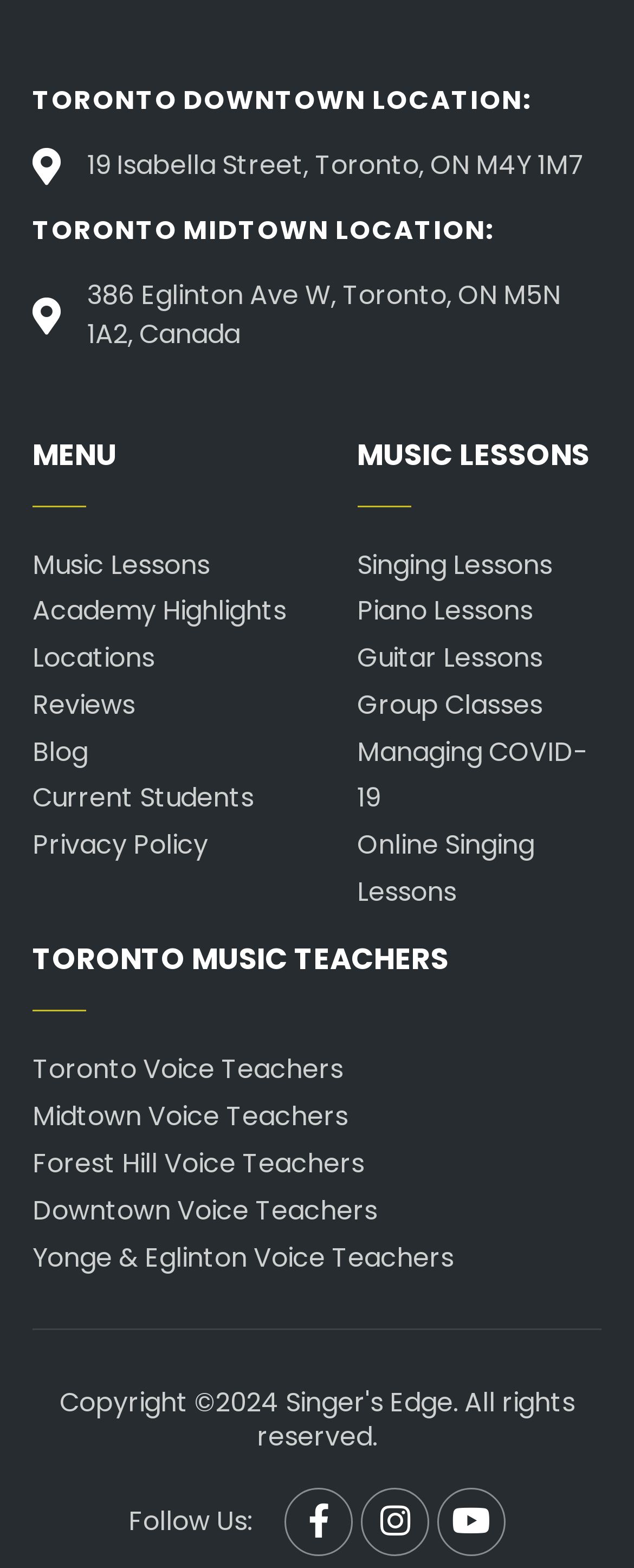Determine the bounding box coordinates for the element that should be clicked to follow this instruction: "Learn about Singing Lessons". The coordinates should be given as four float numbers between 0 and 1, in the format [left, top, right, bottom].

[0.563, 0.346, 0.949, 0.376]